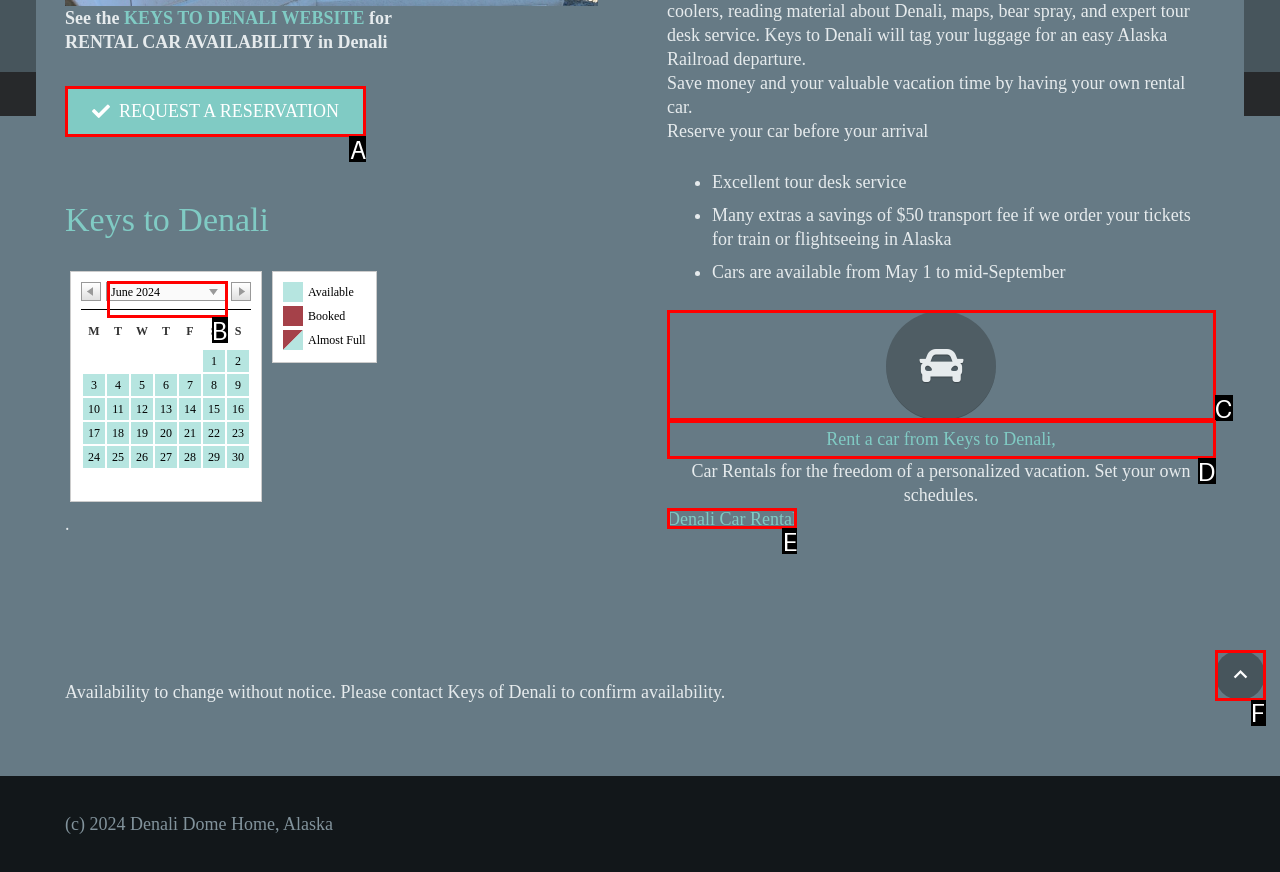Based on the description: Request a Reservation, identify the matching HTML element. Reply with the letter of the correct option directly.

A